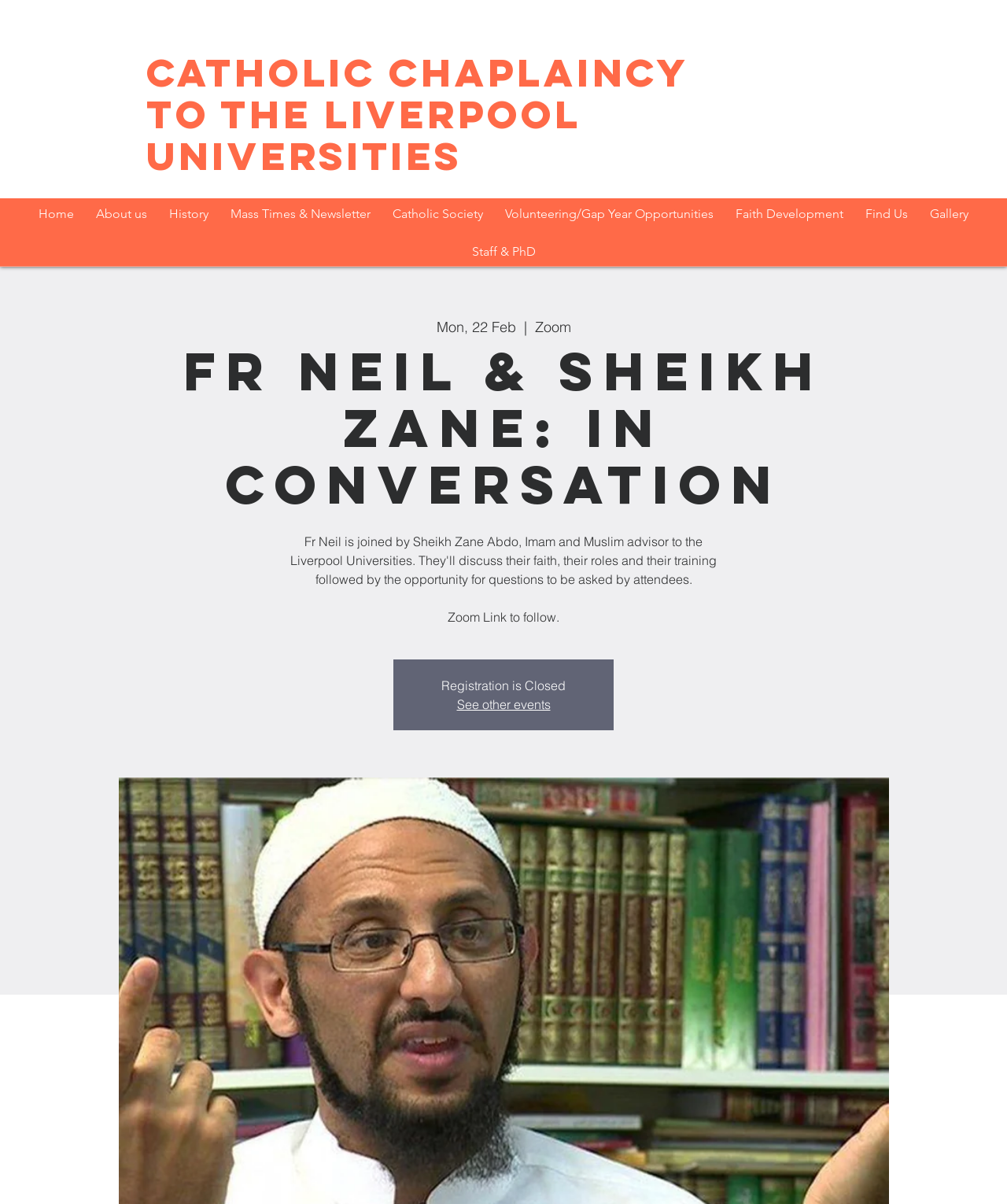Please find the bounding box coordinates for the clickable element needed to perform this instruction: "see other events".

[0.454, 0.579, 0.546, 0.592]